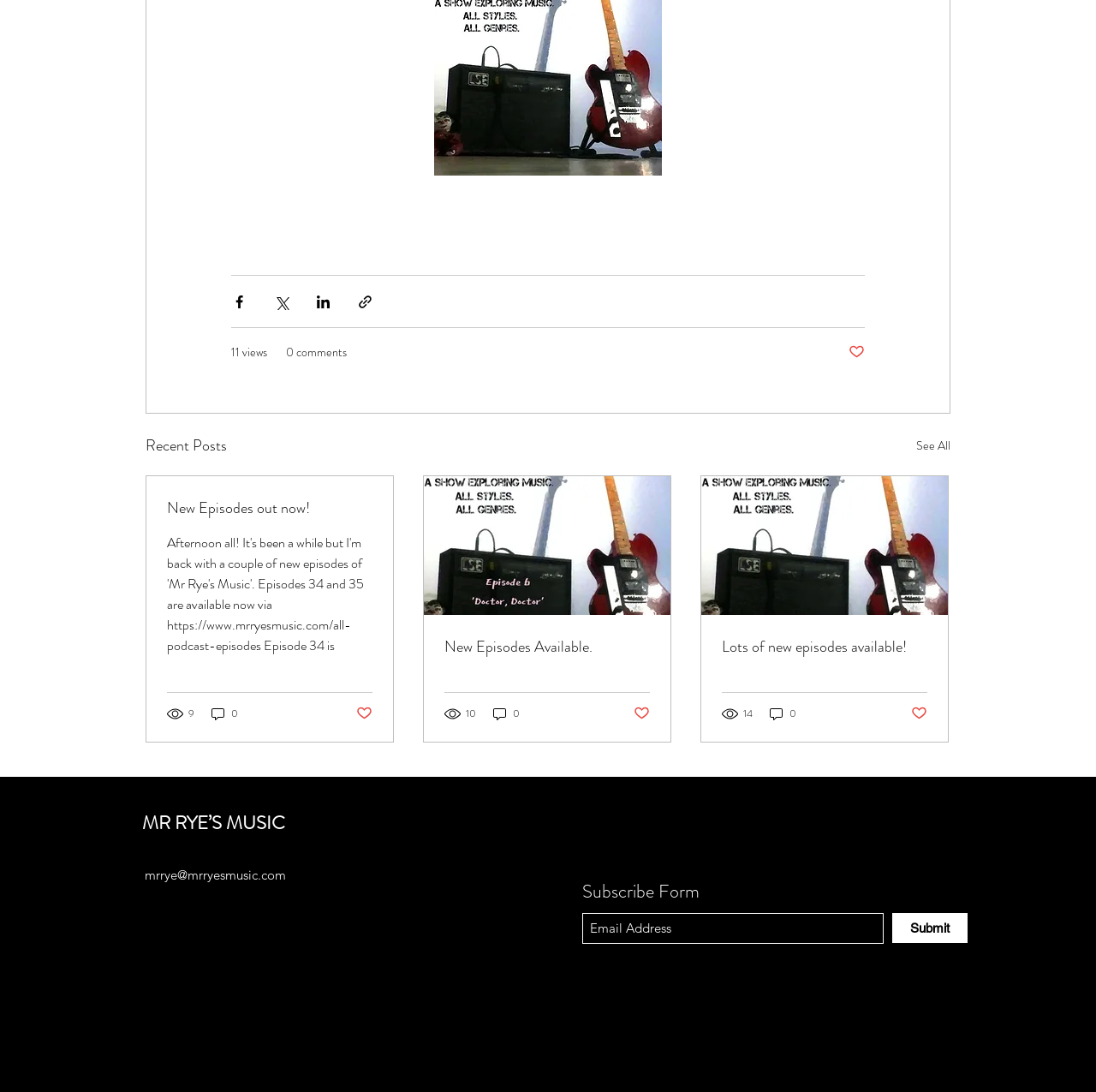What is the purpose of the form at the bottom of the page?
Refer to the image and provide a concise answer in one word or phrase.

Subscribe Form